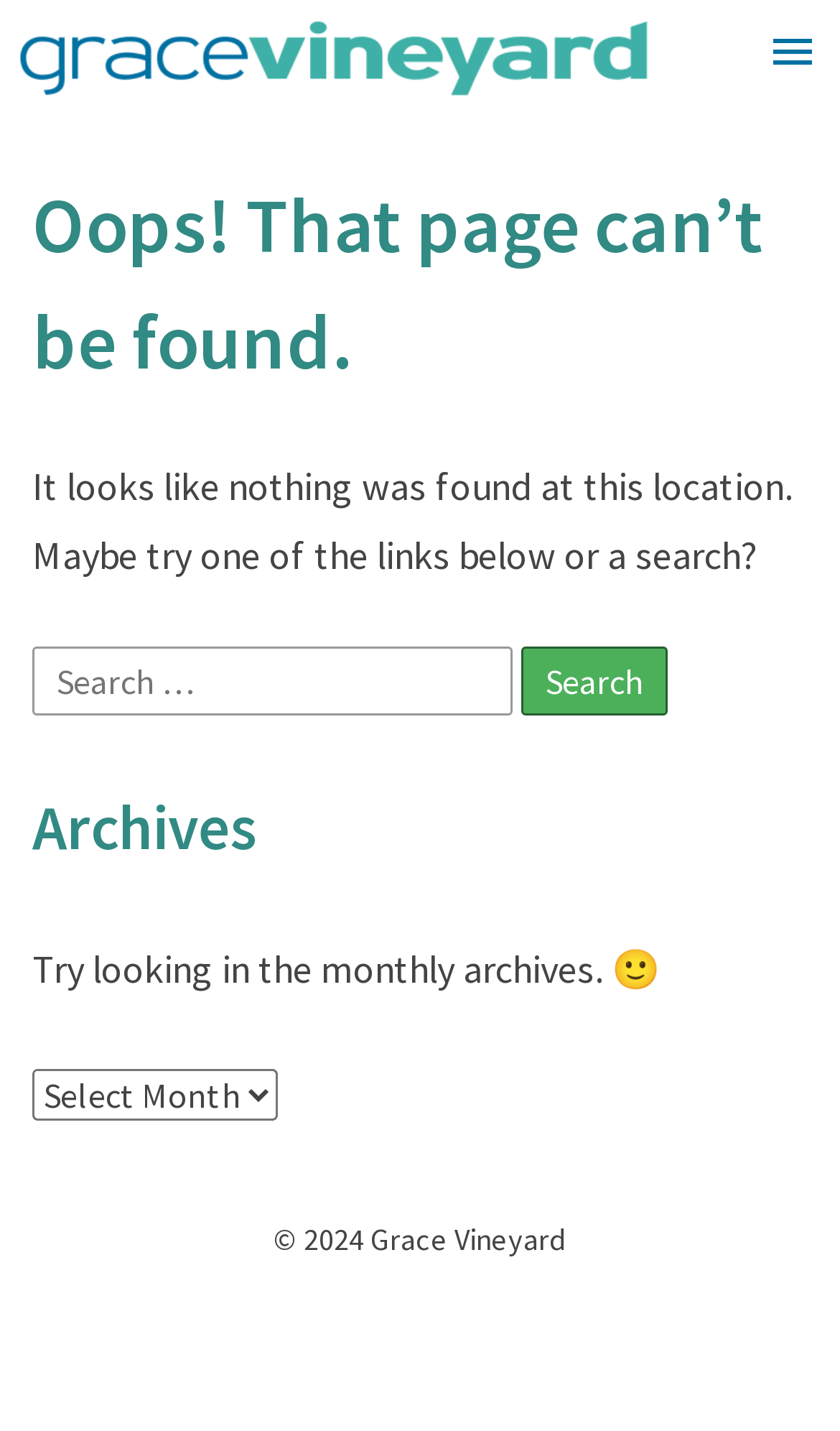Identify the bounding box coordinates of the element to click to follow this instruction: 'Search for something'. Ensure the coordinates are four float values between 0 and 1, provided as [left, top, right, bottom].

[0.038, 0.452, 0.962, 0.5]